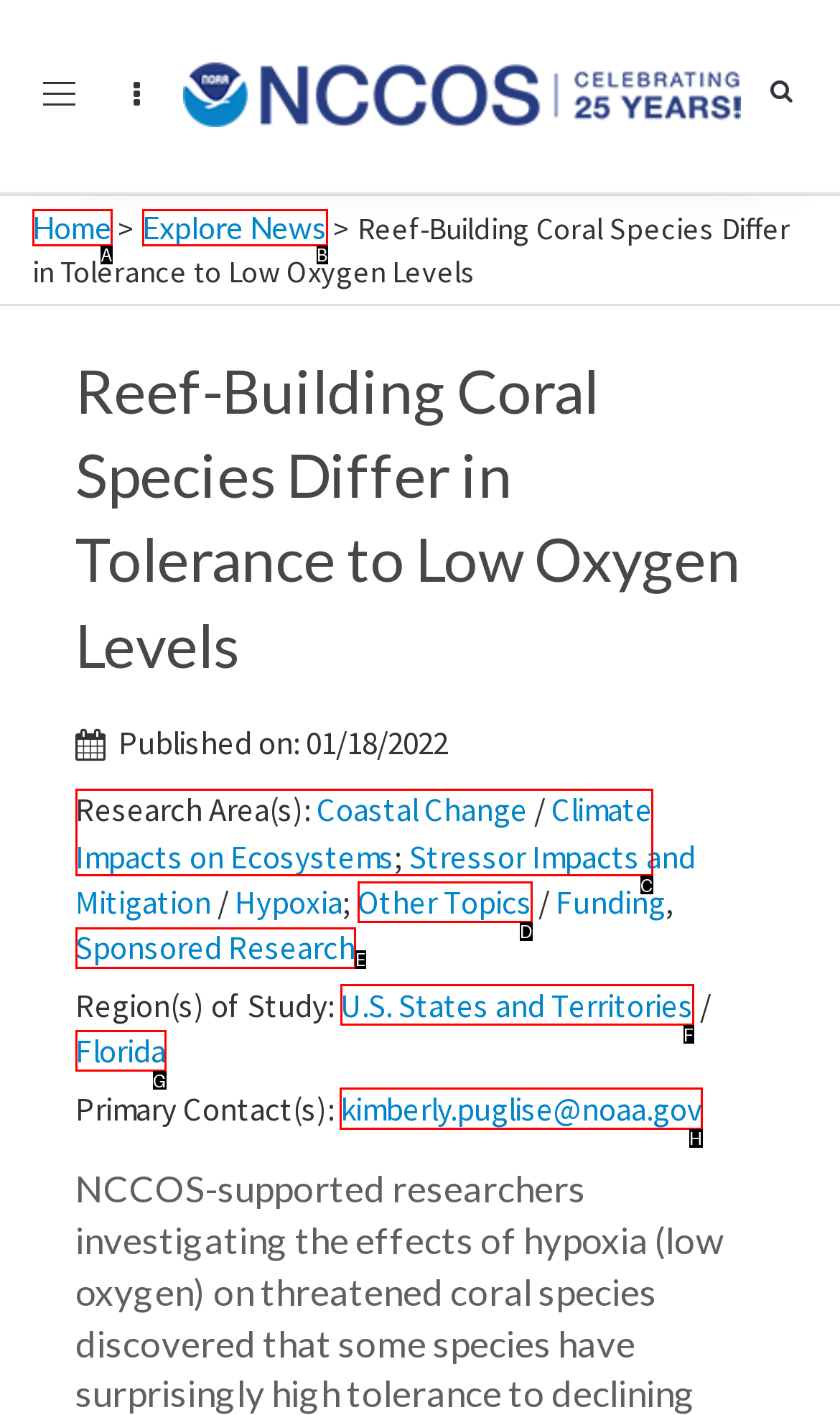From the given options, tell me which letter should be clicked to complete this task: Browse the Foros de Discusión
Answer with the letter only.

None